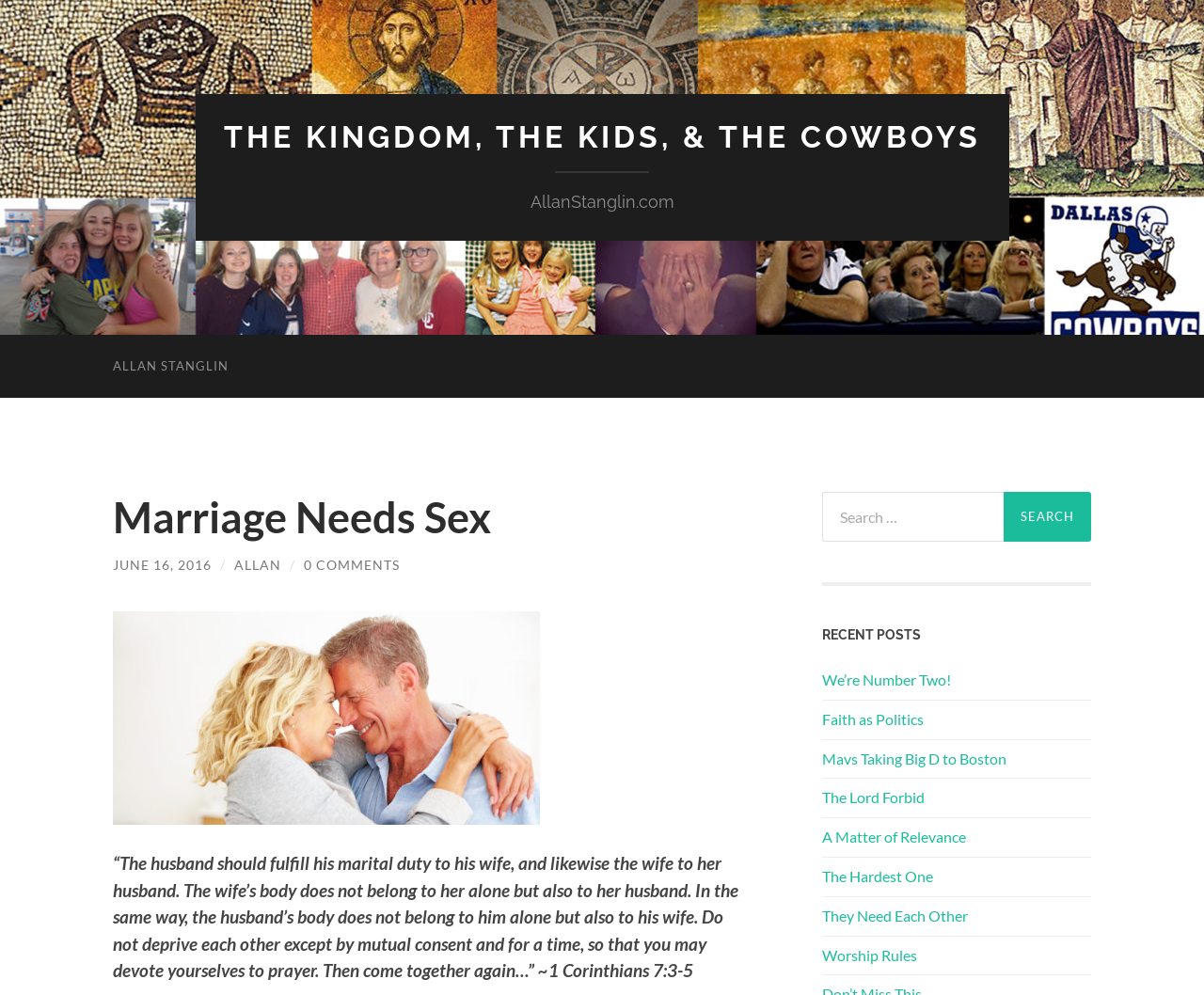Based on the visual content of the image, answer the question thoroughly: What is the author's name?

The author's name can be found in the link 'ALLAN STANGLIN' with bounding box coordinates [0.078, 0.336, 0.205, 0.4].